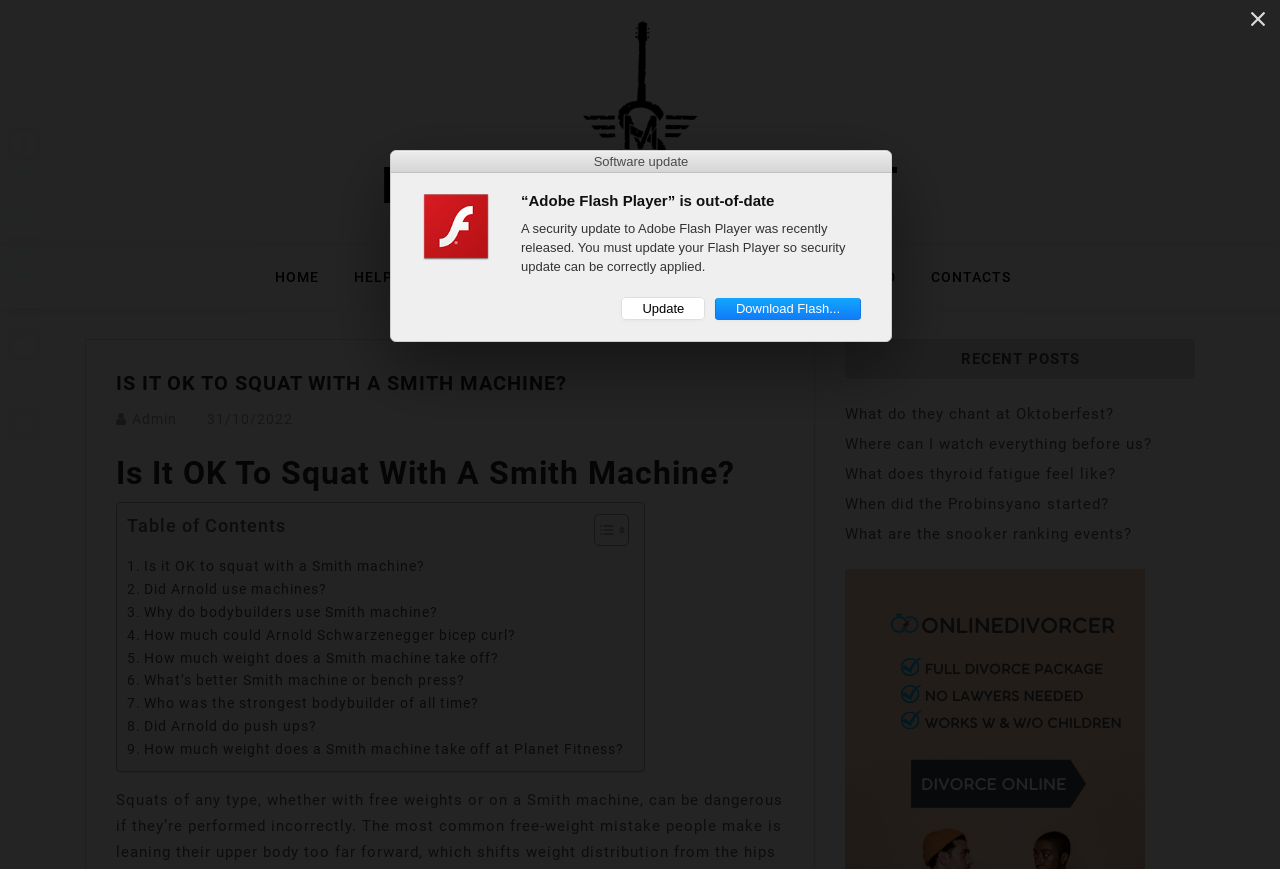How many links are there in the 'Table of Contents' section? Analyze the screenshot and reply with just one word or a short phrase.

8